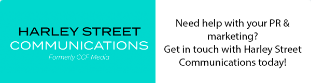What is the purpose of the call to action?
Based on the screenshot, answer the question with a single word or phrase.

To attract businesses